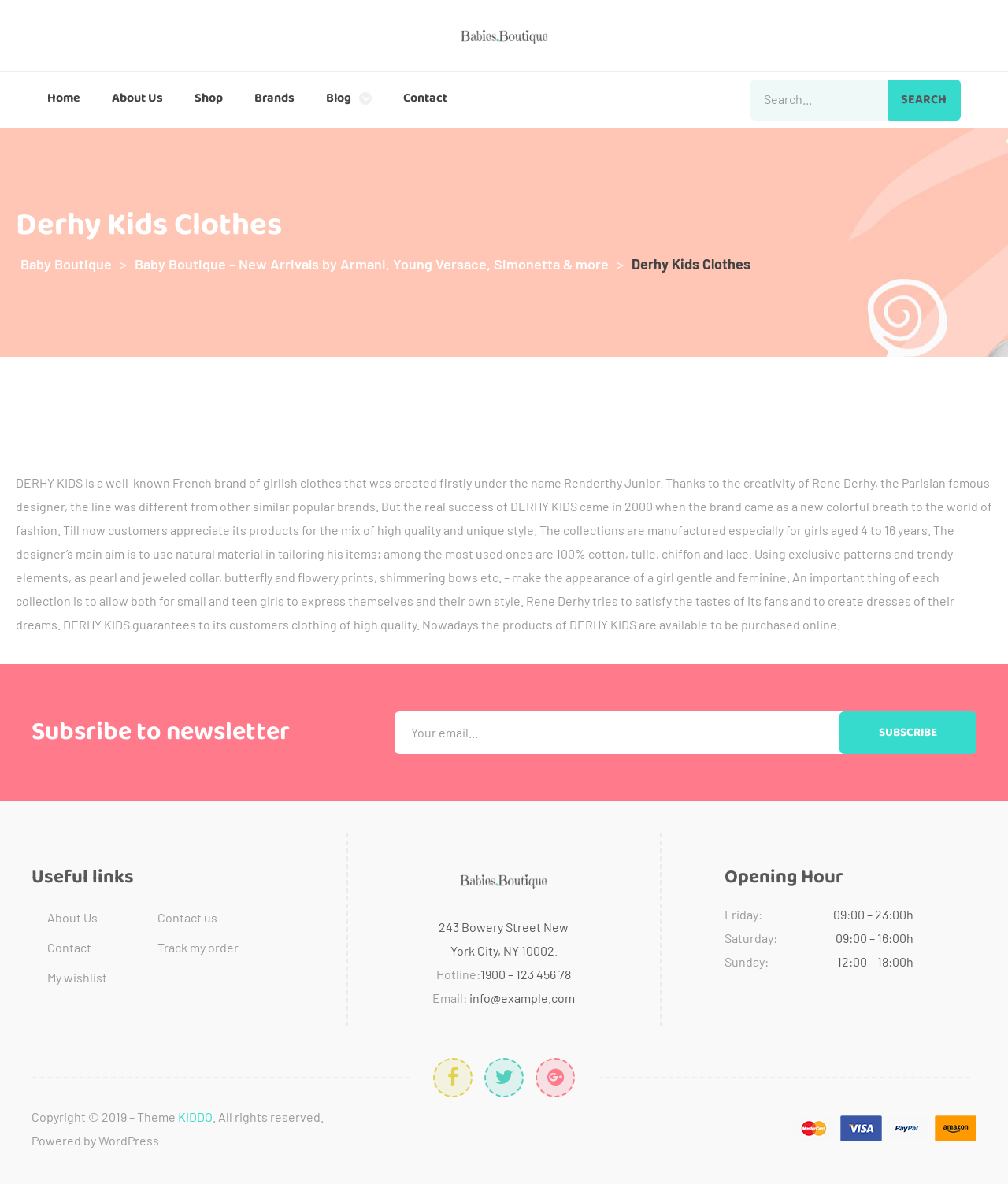Answer the question with a brief word or phrase:
What is the material used in tailoring the clothes?

Natural materials